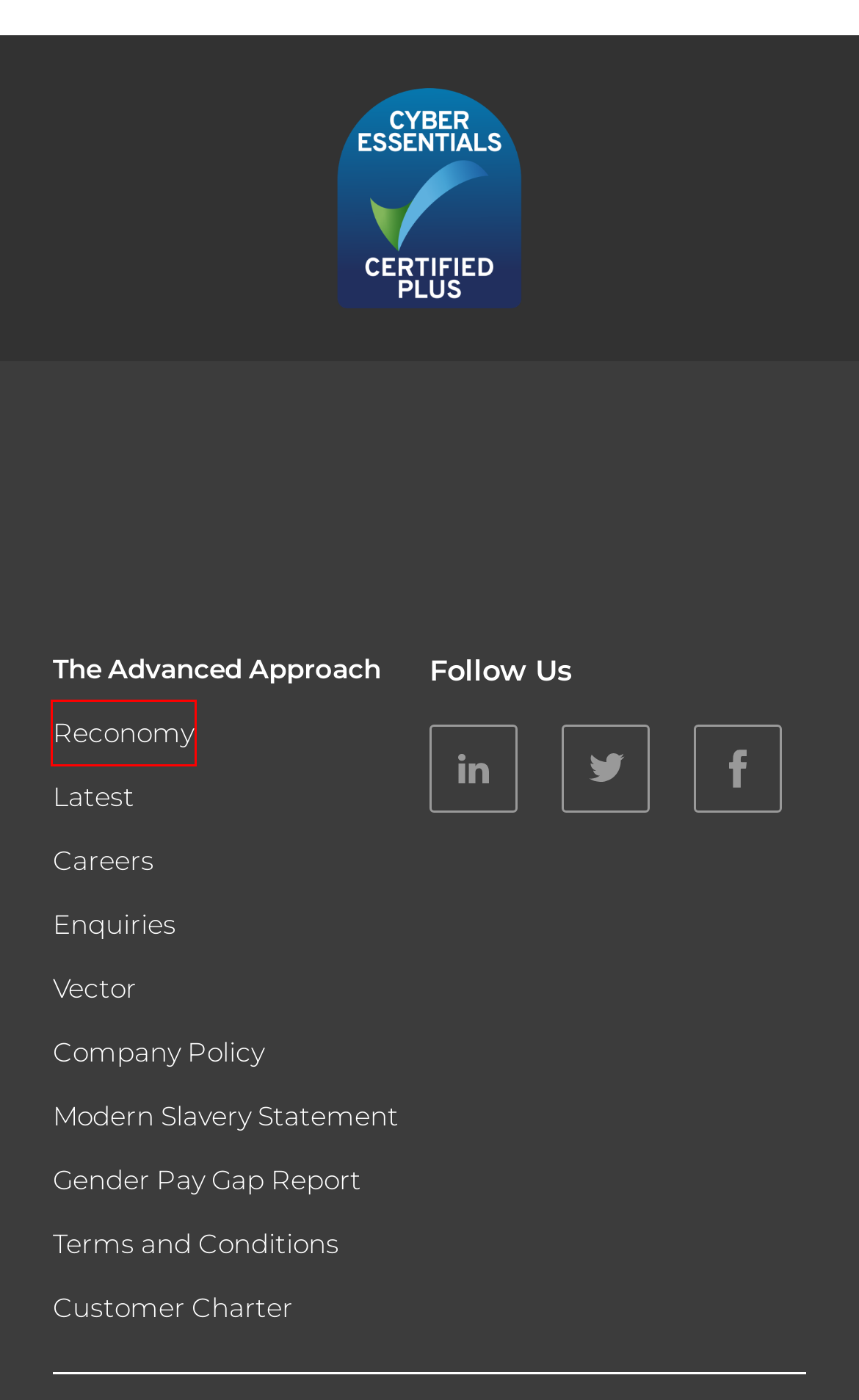Given a screenshot of a webpage with a red rectangle bounding box around a UI element, select the best matching webpage description for the new webpage that appears after clicking the highlighted element. The candidate descriptions are:
A. Reconomy Appoints Claire Webb To Lead Re-Use Division | ASCG
B. ASCG our Privacy and Cookies policies
C. ASCG contact details
D. Advanced Supply Chain Portal
E. Company registration numbers
F. ASCG Appoints New Business Development Manager | ASCG
G. Think Circular | Reconomy
H. 5 Key Questions For Finding The Right Logistics Partner

G